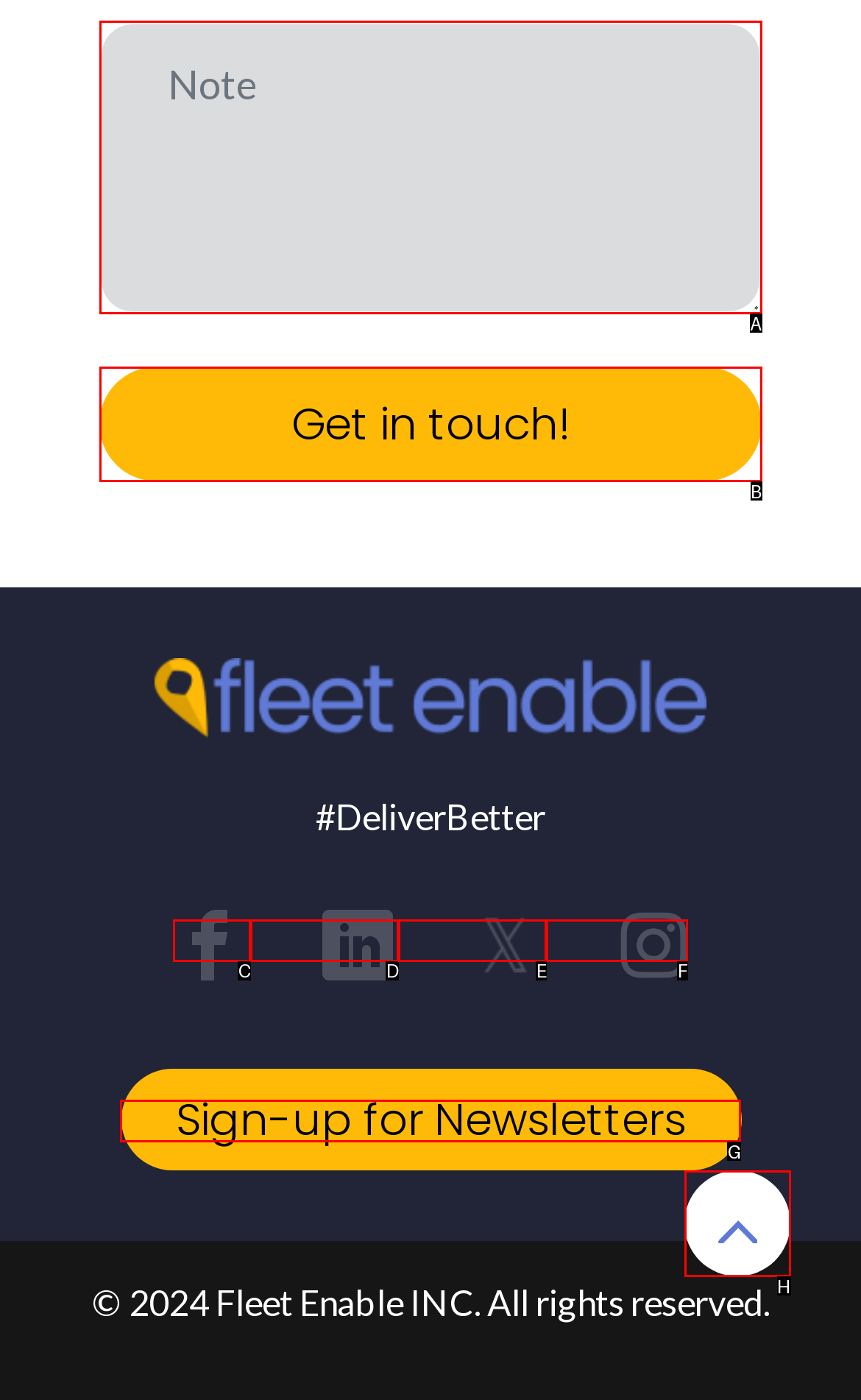Tell me which letter I should select to achieve the following goal: Scroll to top
Answer with the corresponding letter from the provided options directly.

H